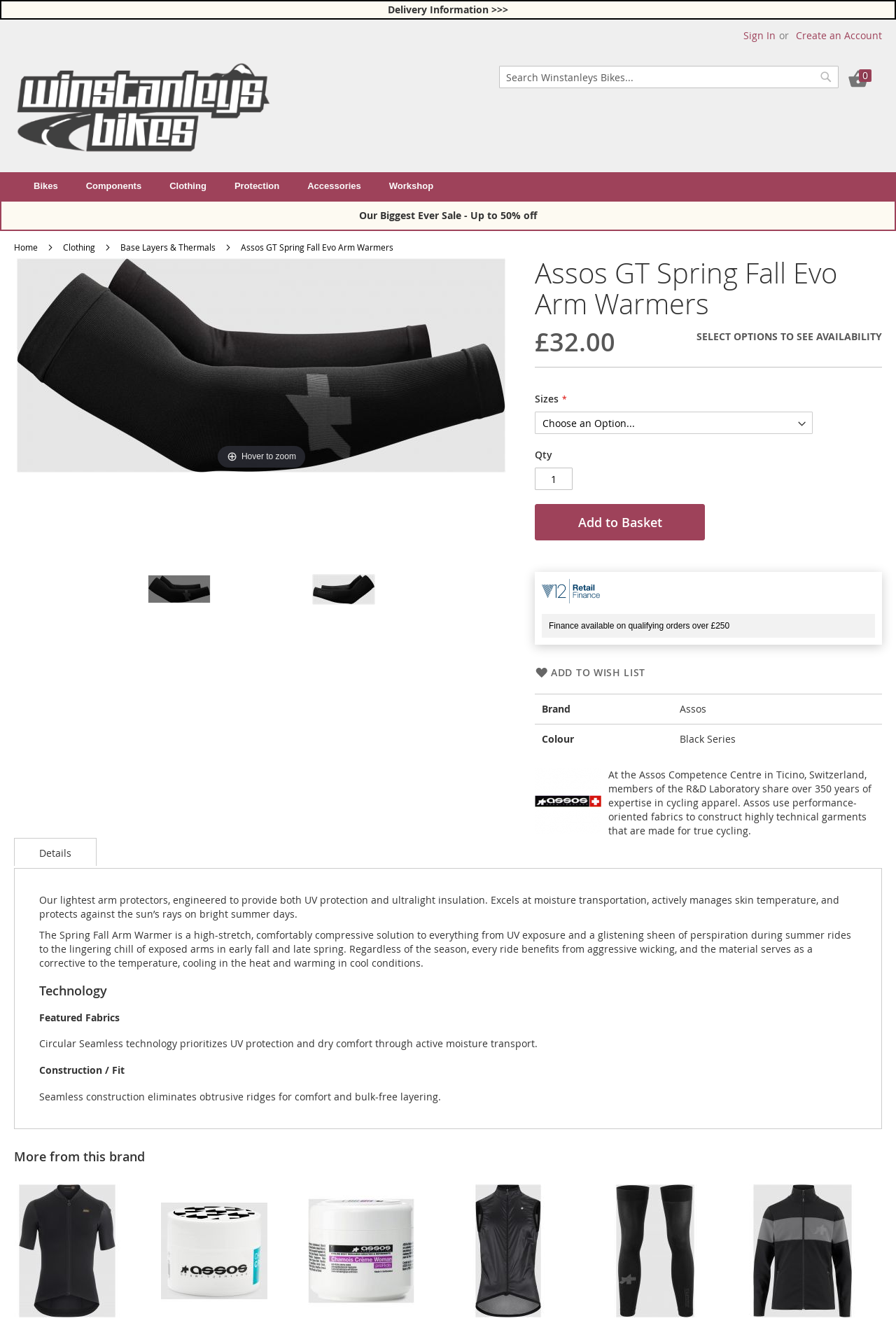Provide the bounding box coordinates of the HTML element described by the text: "My Basket". The coordinates should be in the format [left, top, right, bottom] with values between 0 and 1.

[0.946, 0.05, 0.984, 0.067]